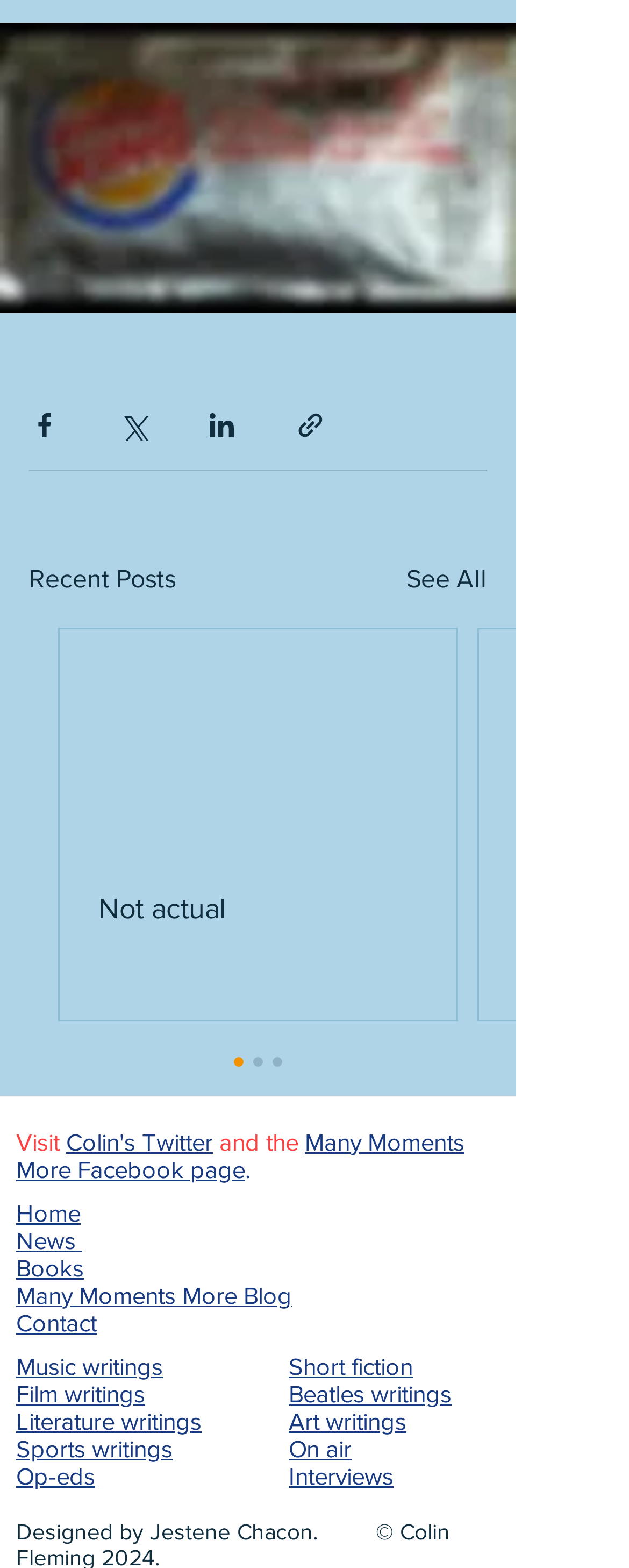Can you find the bounding box coordinates for the element that needs to be clicked to execute this instruction: "Share via Facebook"? The coordinates should be given as four float numbers between 0 and 1, i.e., [left, top, right, bottom].

[0.046, 0.262, 0.095, 0.281]